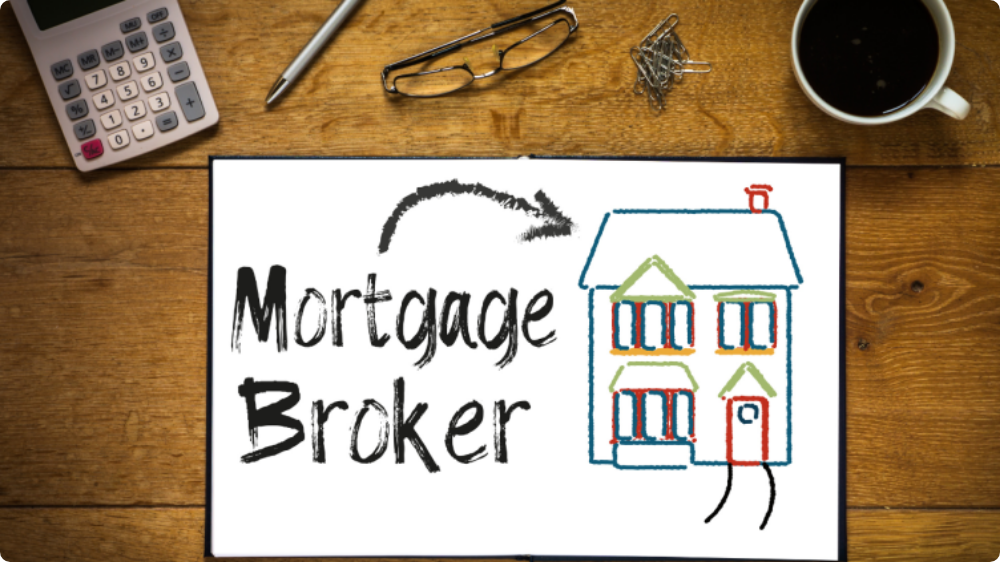Carefully observe the image and respond to the question with a detailed answer:
What is the purpose of the image?

The artistic presentation of the image highlights creativity and approachability, inviting viewers to explore the benefits of working with a mortgage broker as outlined in the accompanying article on self-employed finance, which suggests that the purpose of the image is to emphasize the role of mortgage brokers in assisting clients.